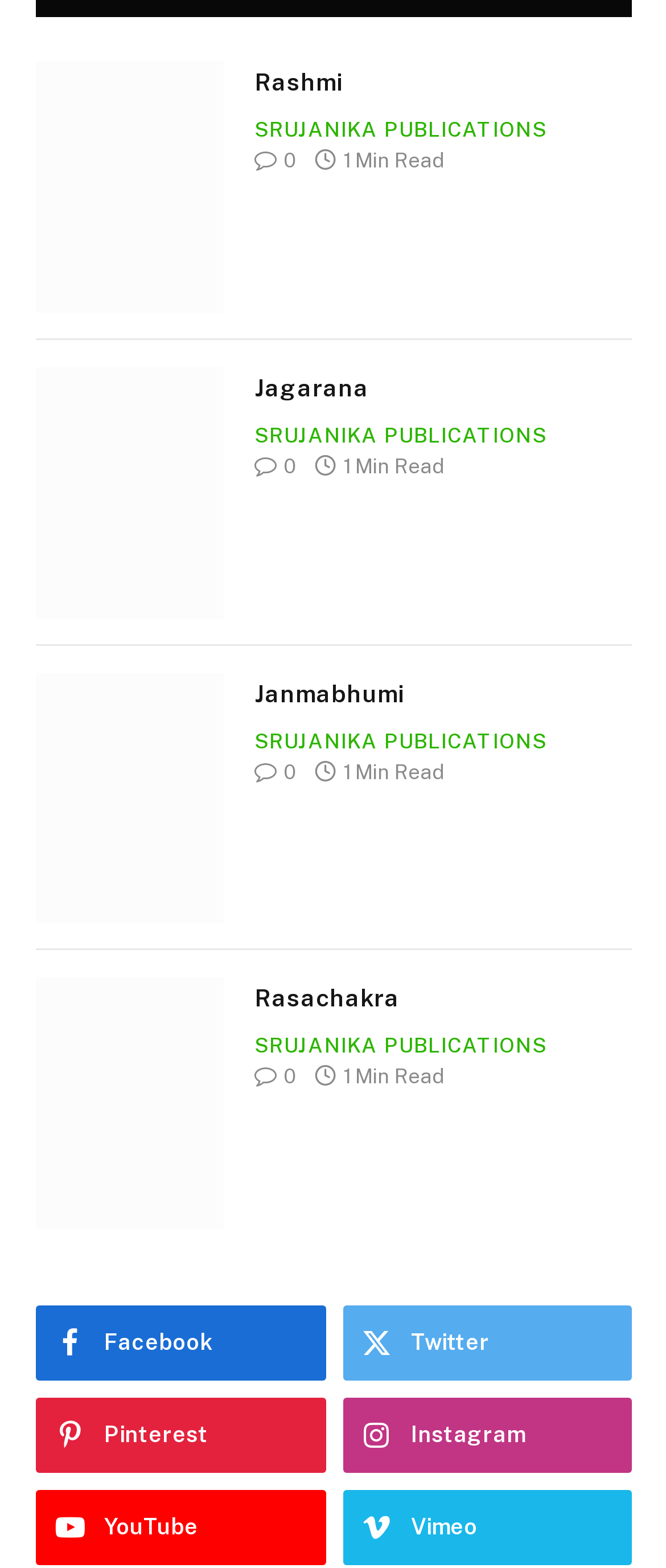Answer the question using only one word or a concise phrase: What is the name of the first article?

Rashmi